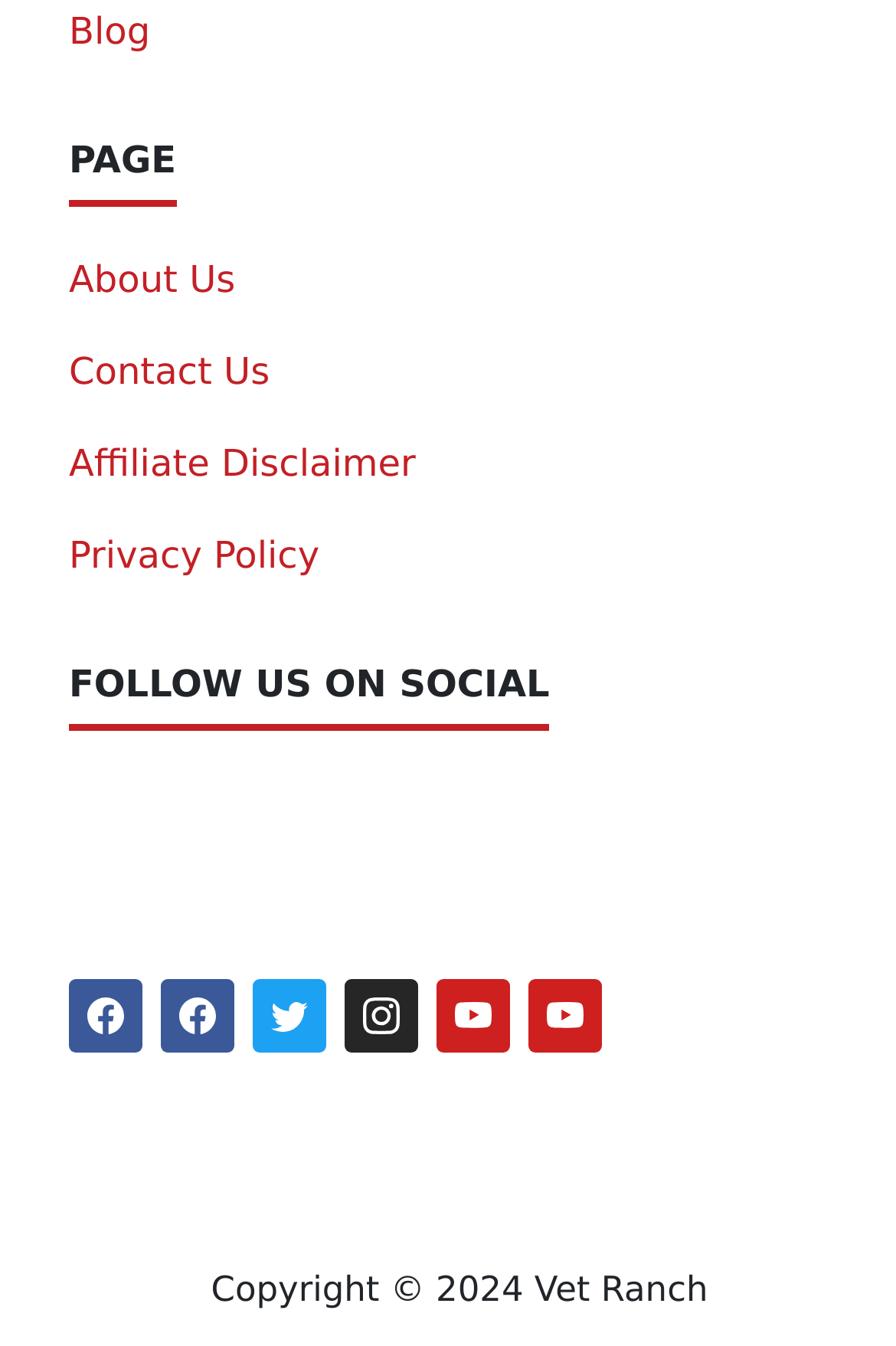Given the description "Privacy Policy", determine the bounding box of the corresponding UI element.

[0.077, 0.397, 0.357, 0.429]